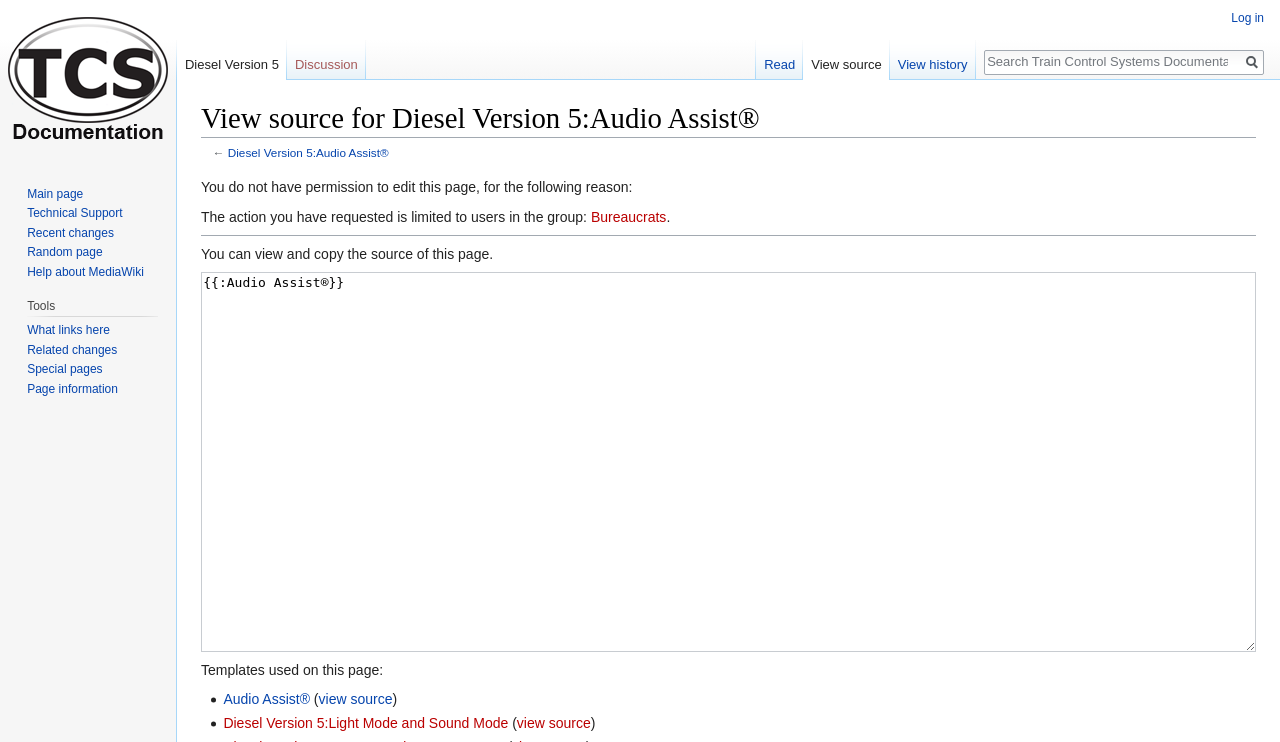Provide the bounding box coordinates of the section that needs to be clicked to accomplish the following instruction: "View source."

[0.628, 0.054, 0.695, 0.109]